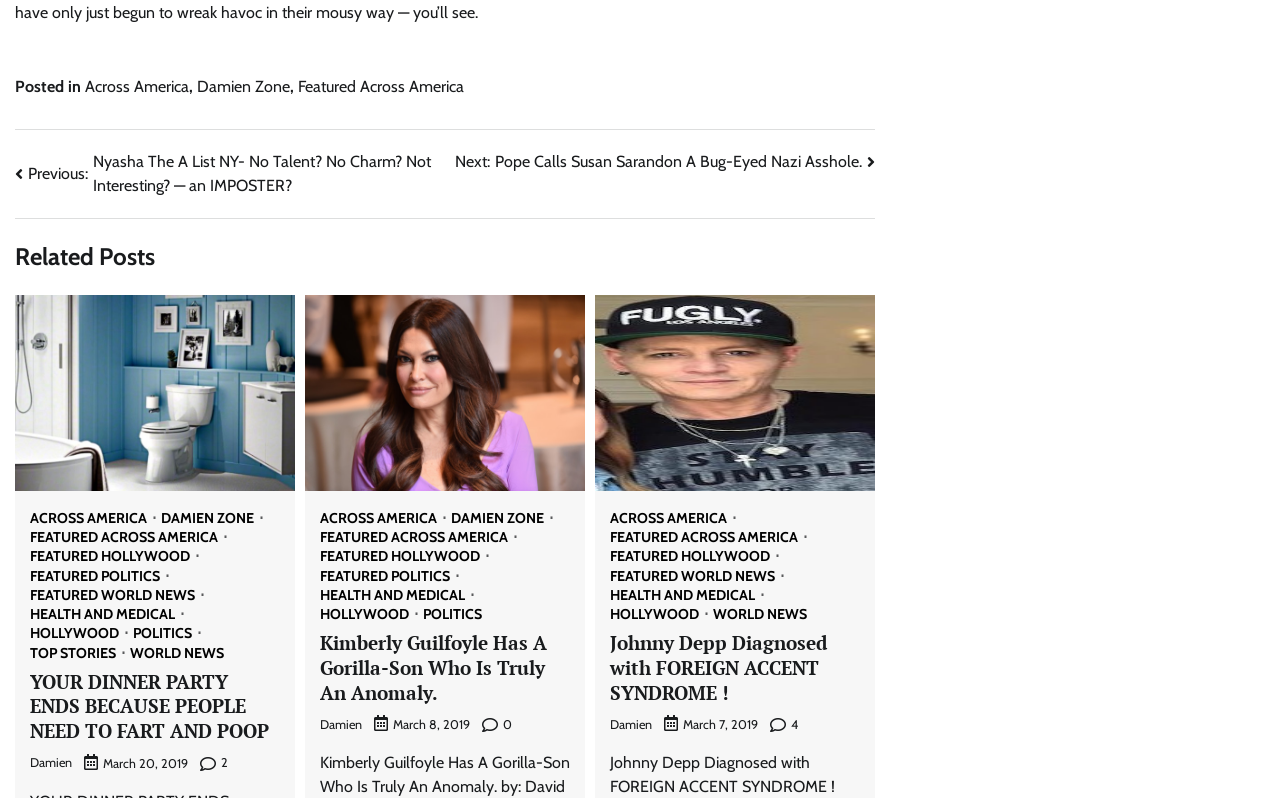Kindly determine the bounding box coordinates of the area that needs to be clicked to fulfill this instruction: "View 'YOUR DINNER PARTY ENDS BECAUSE PEOPLE NEED TO FART AND POOP'".

[0.023, 0.838, 0.21, 0.931]